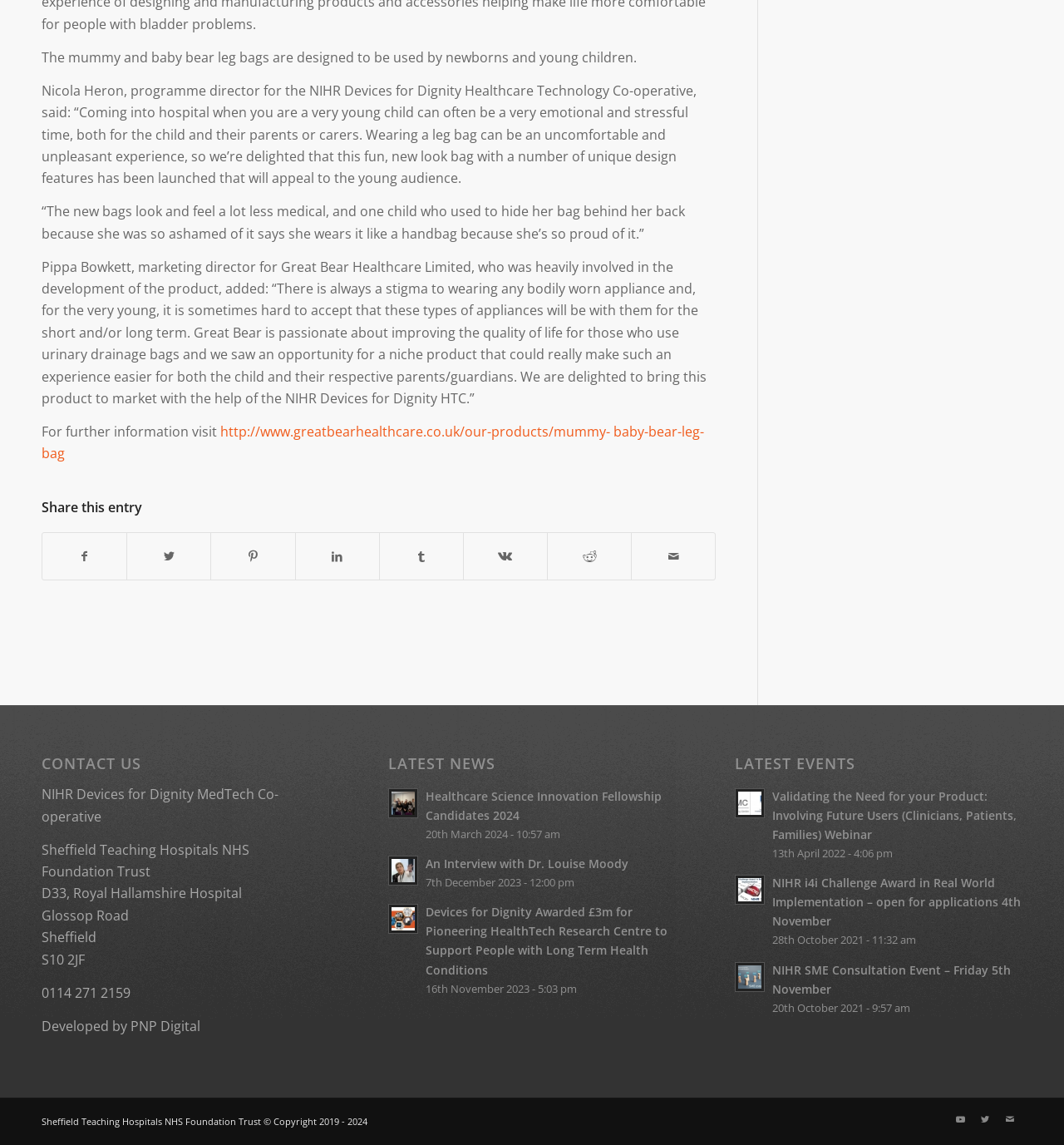Find the bounding box coordinates of the clickable region needed to perform the following instruction: "Share this entry on Facebook". The coordinates should be provided as four float numbers between 0 and 1, i.e., [left, top, right, bottom].

[0.04, 0.466, 0.119, 0.506]